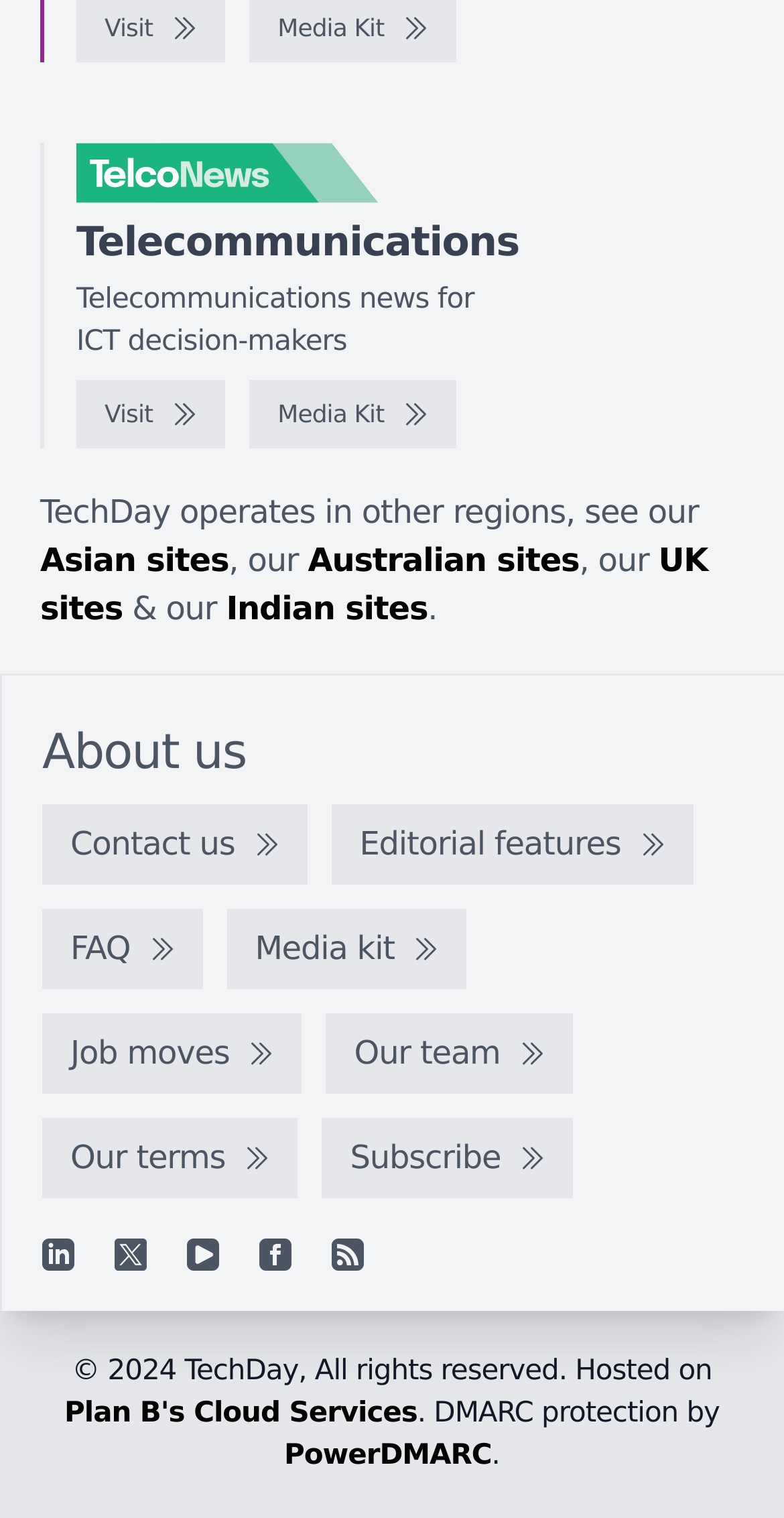What is the topic of the news?
Refer to the image and respond with a one-word or short-phrase answer.

Telecommunications